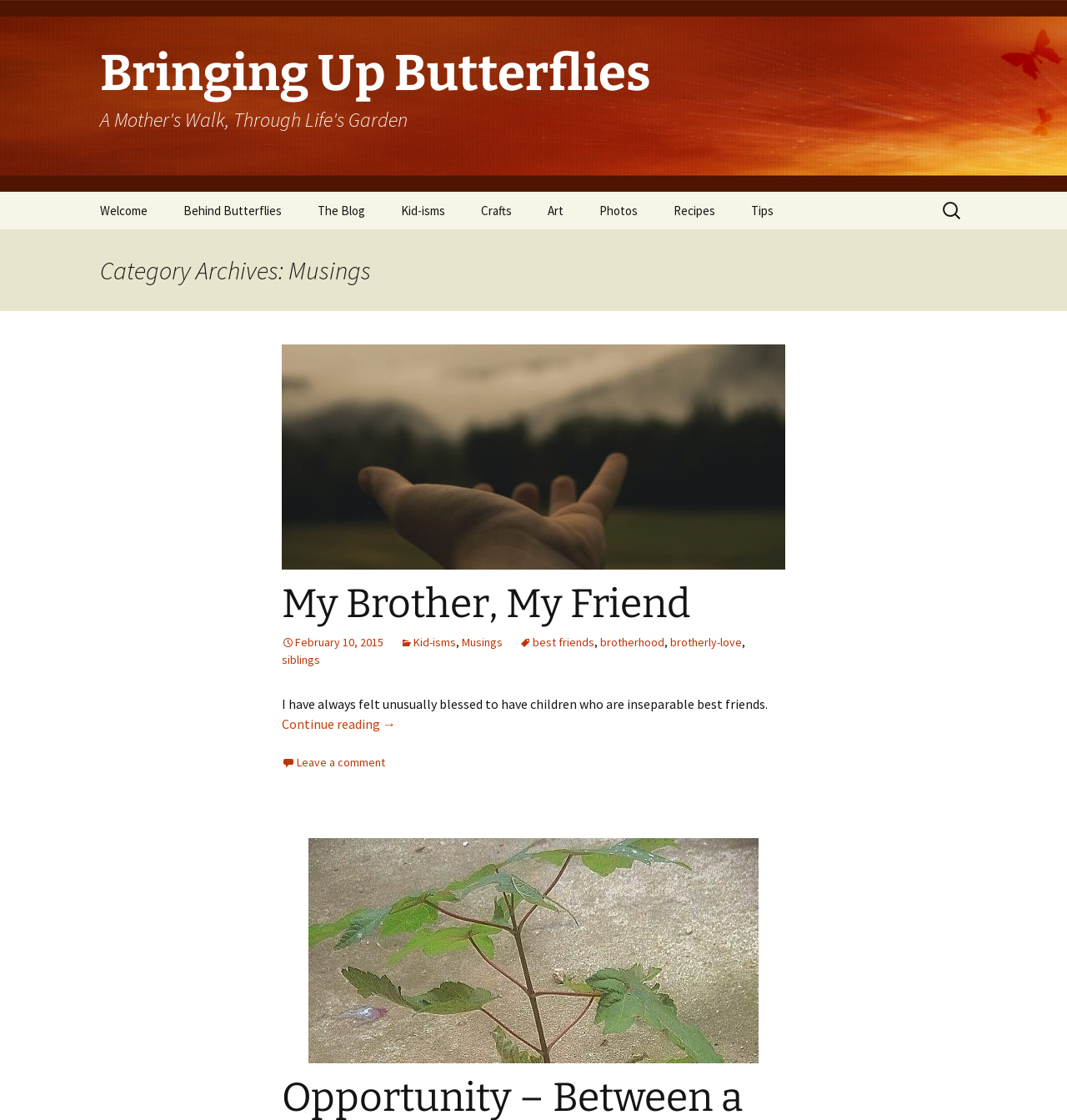What is the relation between the children mentioned in the article?
Examine the screenshot and reply with a single word or phrase.

Best friends